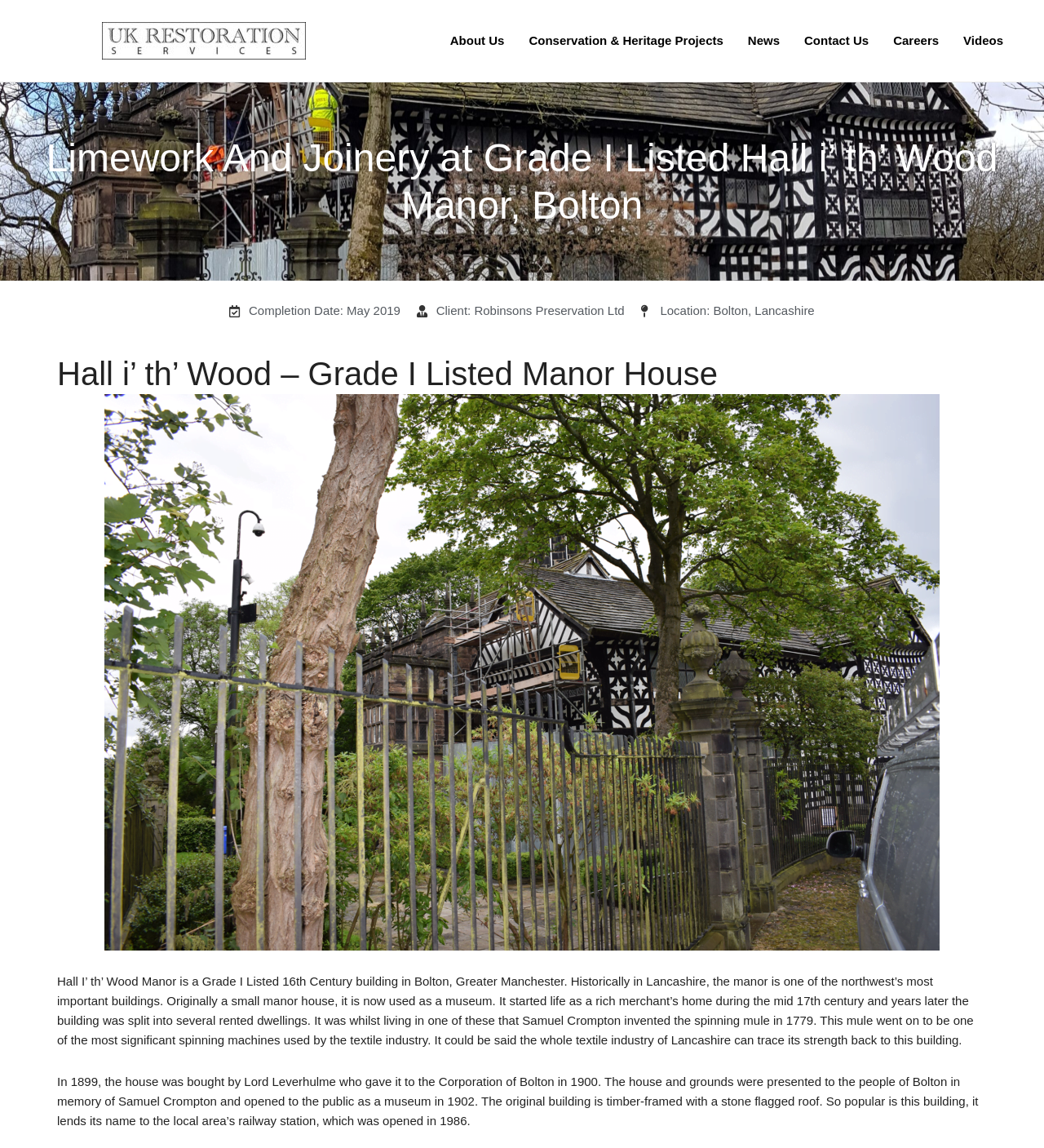Specify the bounding box coordinates of the area to click in order to follow the given instruction: "Explore the image of Hall i' th' Wood Manor."

[0.1, 0.343, 0.9, 0.828]